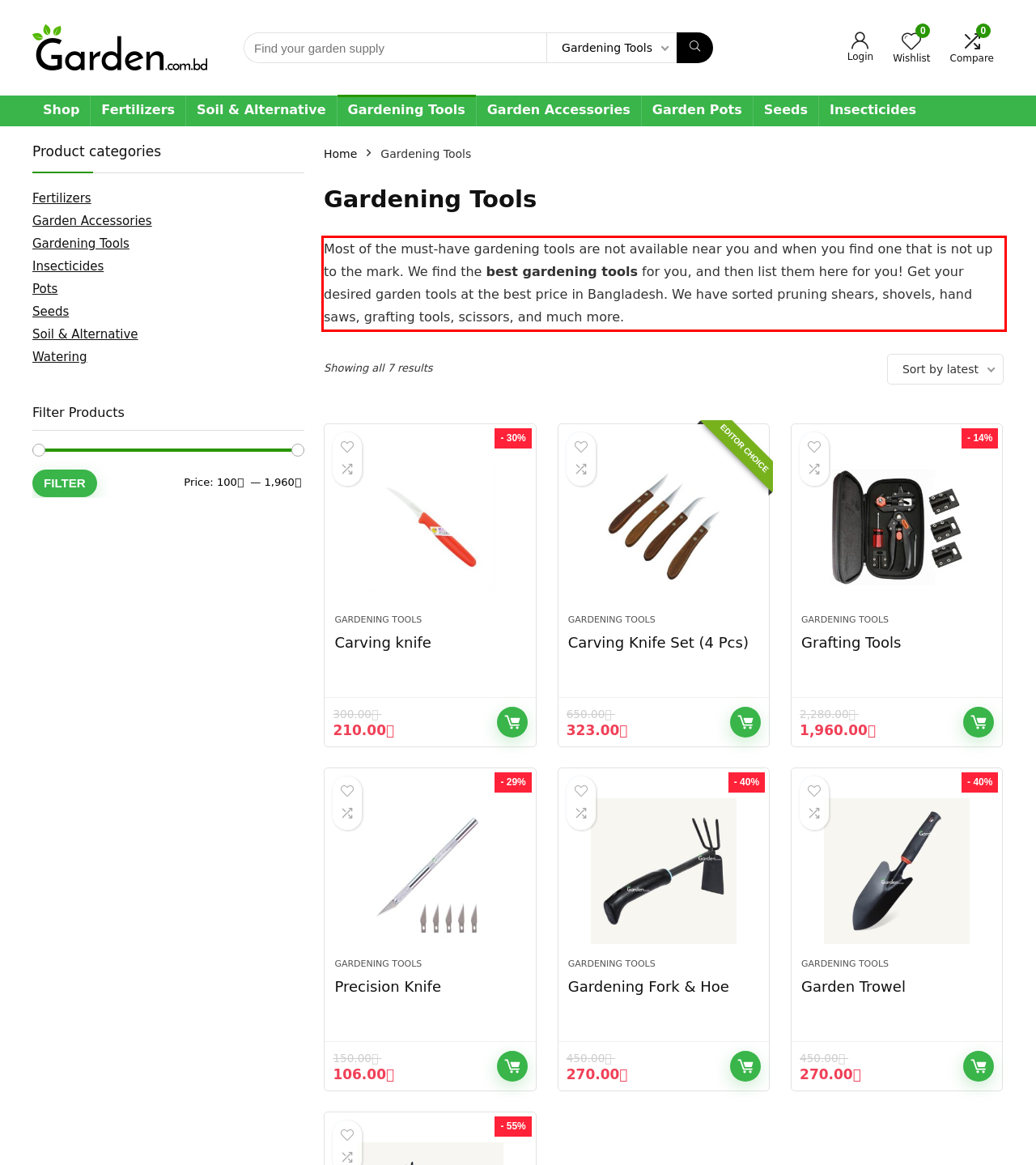Please examine the webpage screenshot and extract the text within the red bounding box using OCR.

Most of the must-have gardening tools are not available near you and when you find one that is not up to the mark. We find the best gardening tools for you, and then list them here for you! Get your desired garden tools at the best price in Bangladesh. We have sorted pruning shears, shovels, hand saws, grafting tools, scissors, and much more.